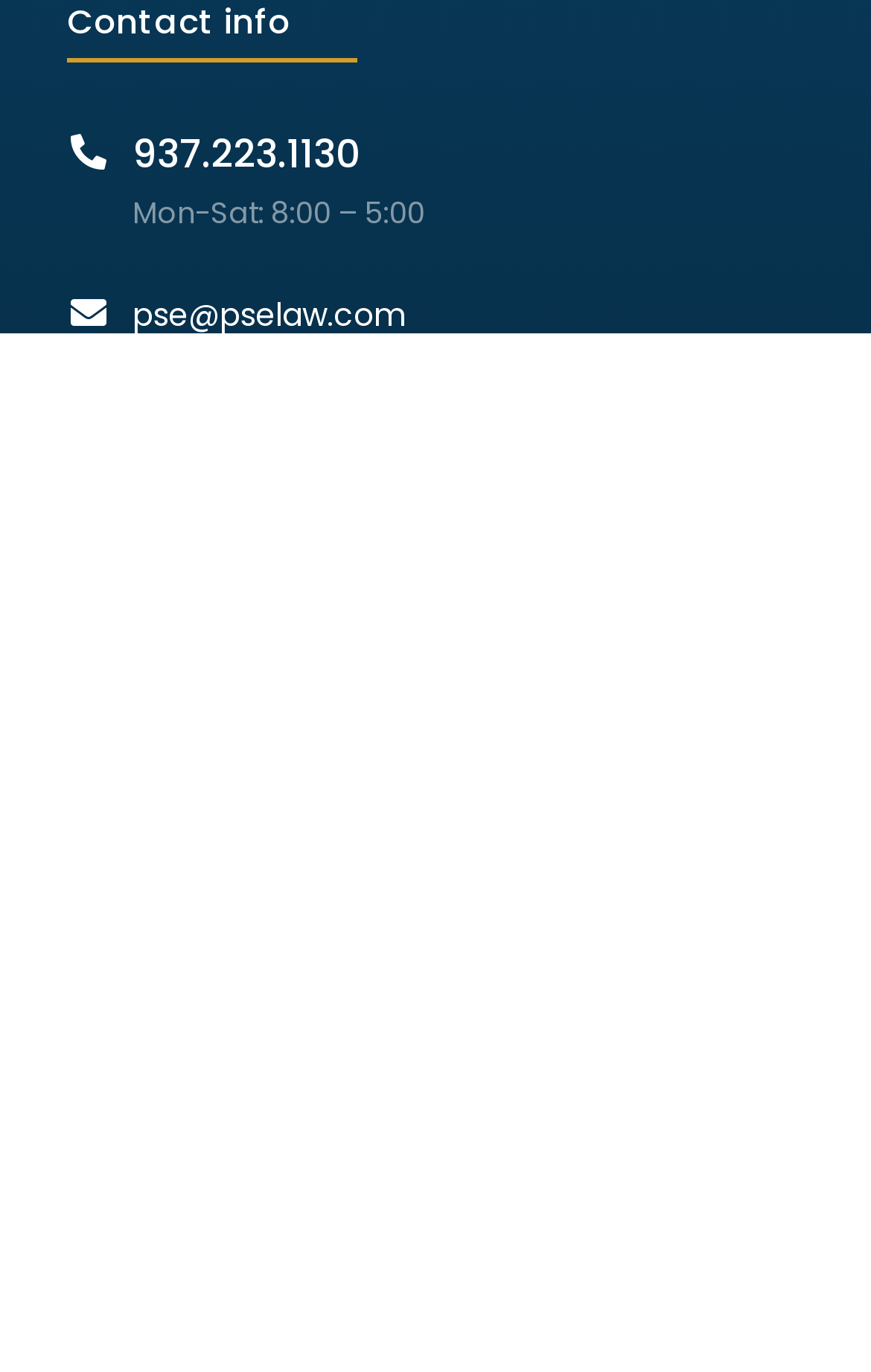What is the title of the first article on the webpage?
Refer to the image and provide a detailed answer to the question.

The title of the first article on the webpage can be found in the heading element within the first article section, which is 'David Montgomery – 2024 Martindale-Hubbell Distinguished Attorney Award'.